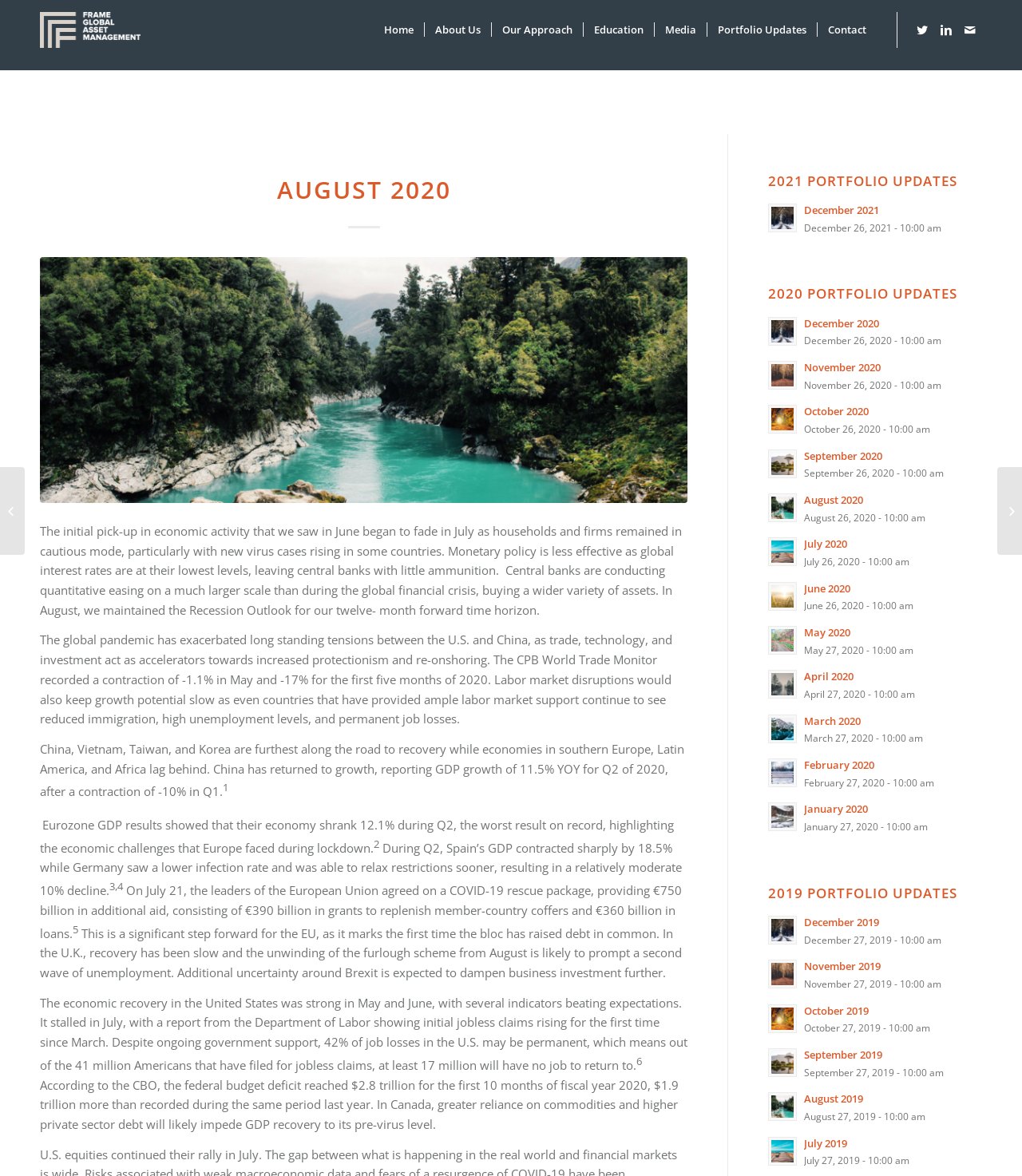What is the topic of the article in the main content area?
Please provide a single word or phrase in response based on the screenshot.

Economic activity and pandemic